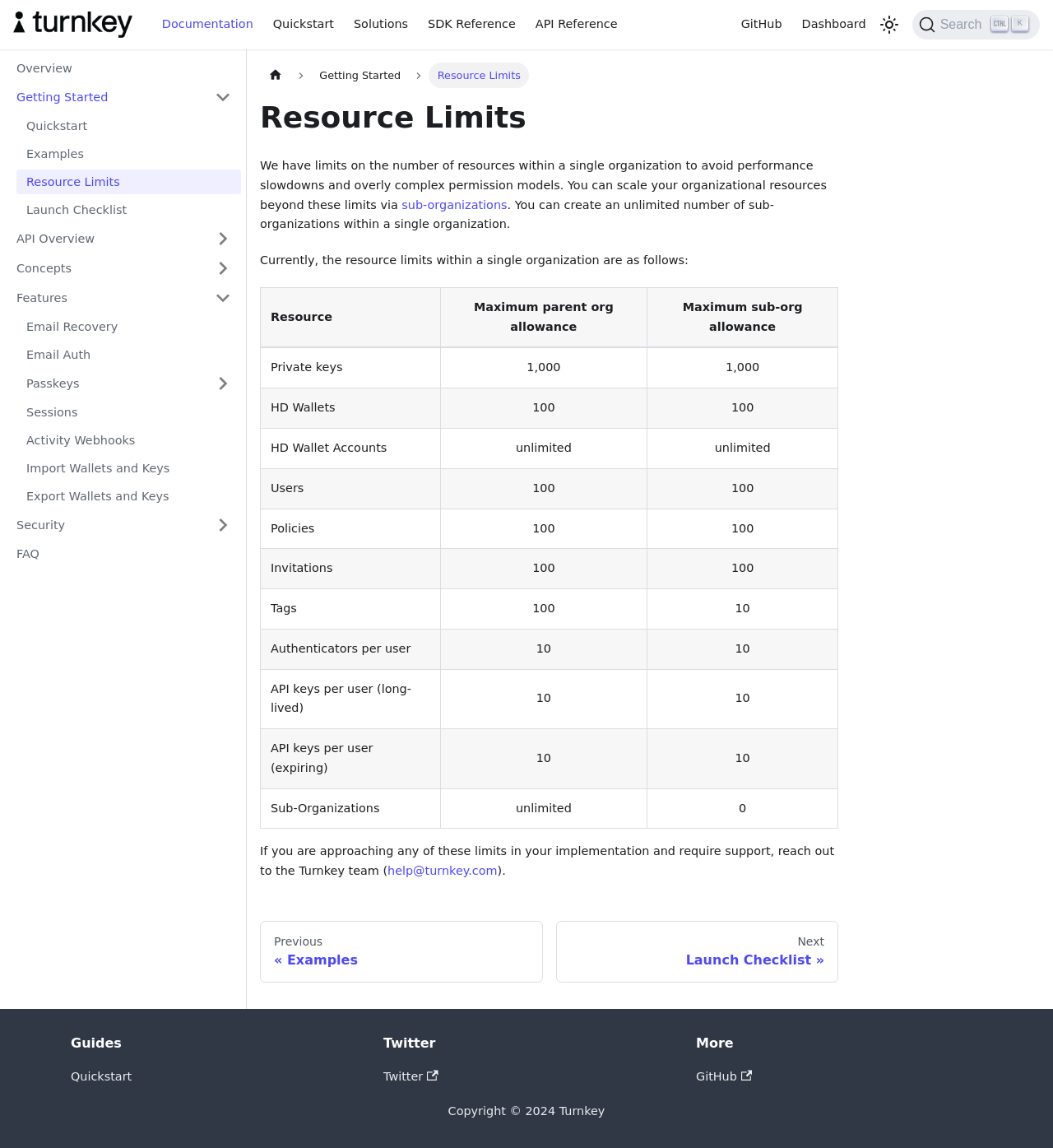Please give a concise answer to this question using a single word or phrase: 
What is the category of the 'Resource Limits' page?

Getting Started